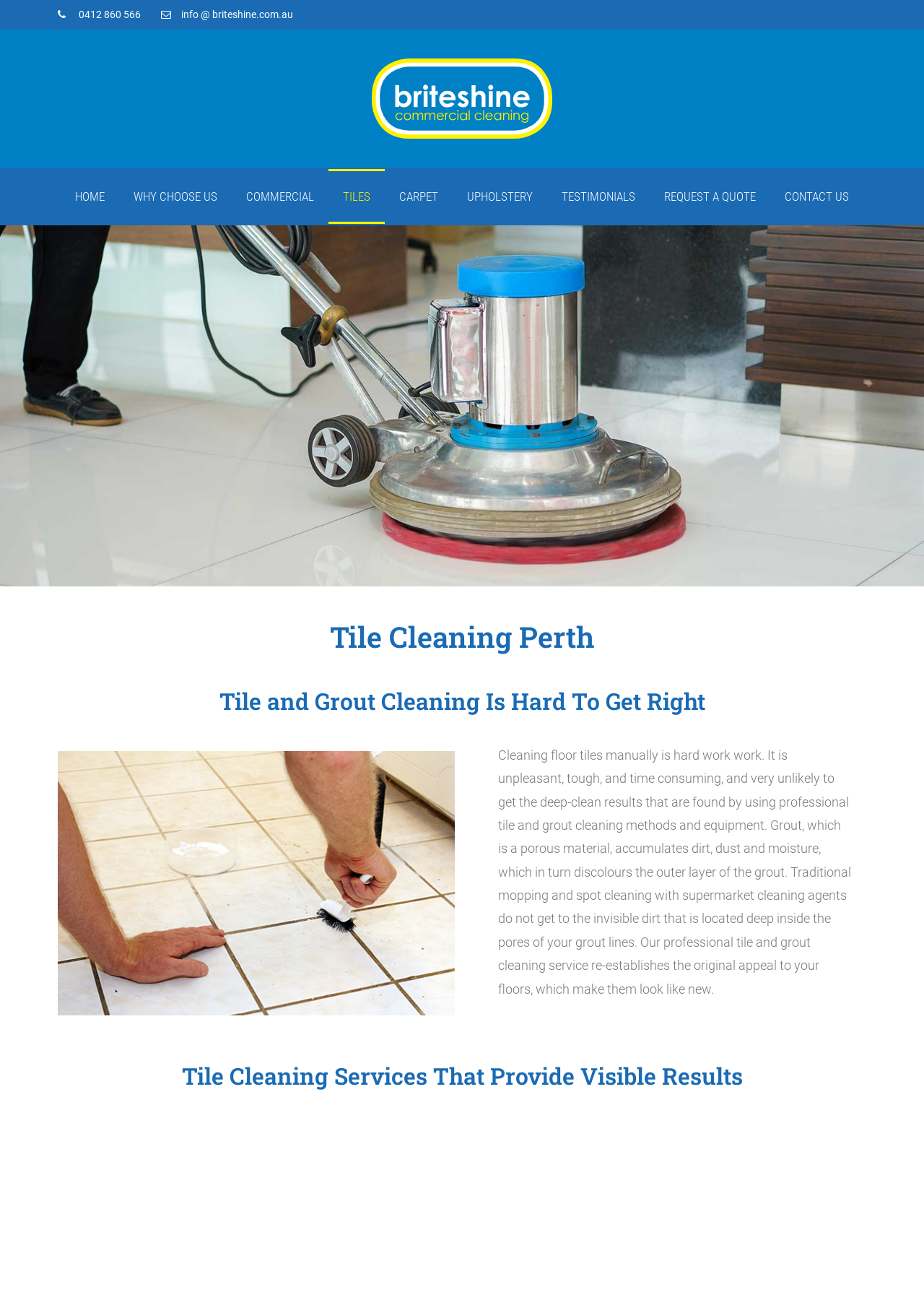Using the description: "legal News +", determine the UI element's bounding box coordinates. Ensure the coordinates are in the format of four float numbers between 0 and 1, i.e., [left, top, right, bottom].

None